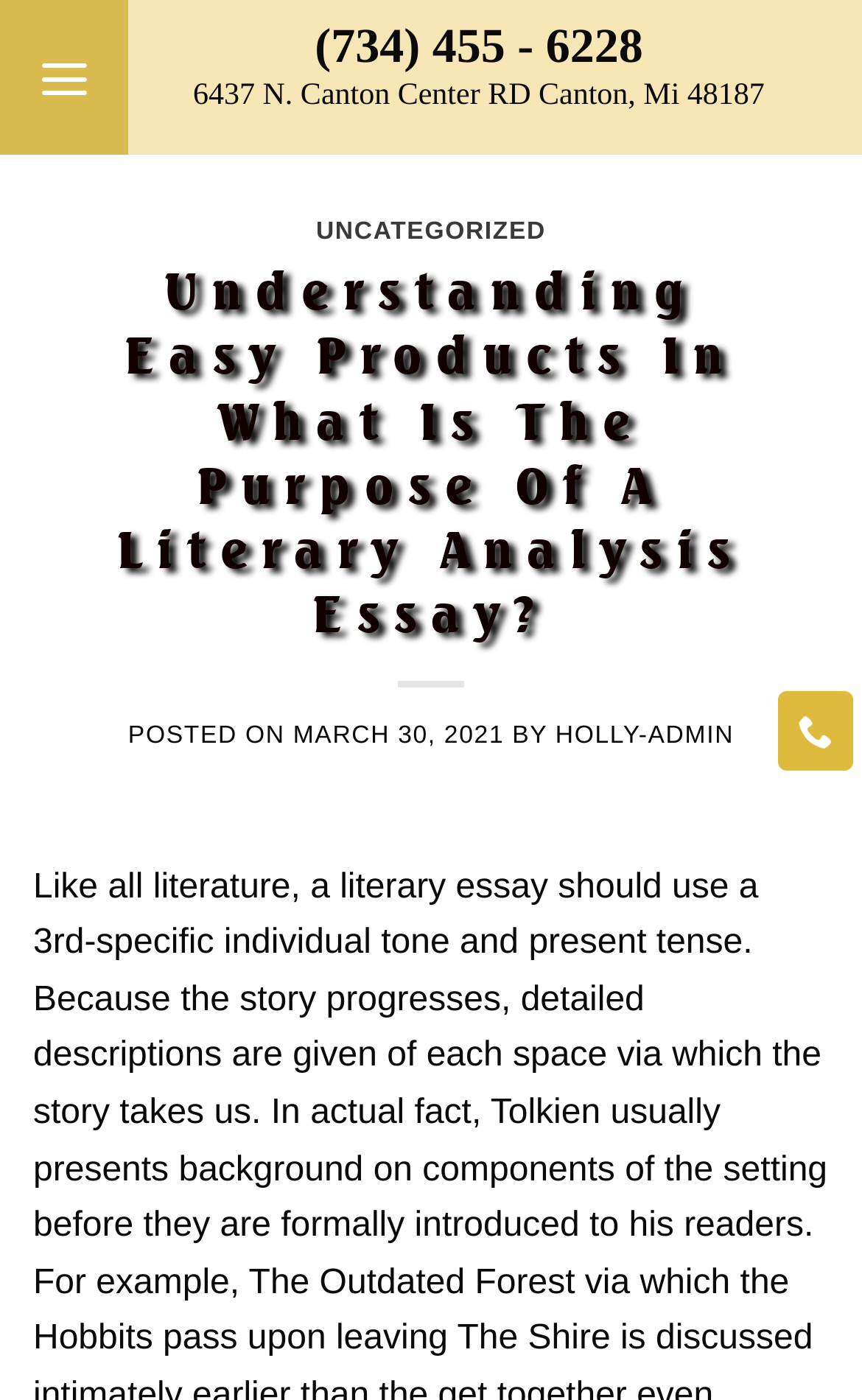What is the address of Holly's Nails?
Give a thorough and detailed response to the question.

I found the address by looking at the static text element located at the top of the webpage, which displays the contact information of Holly's Nails.